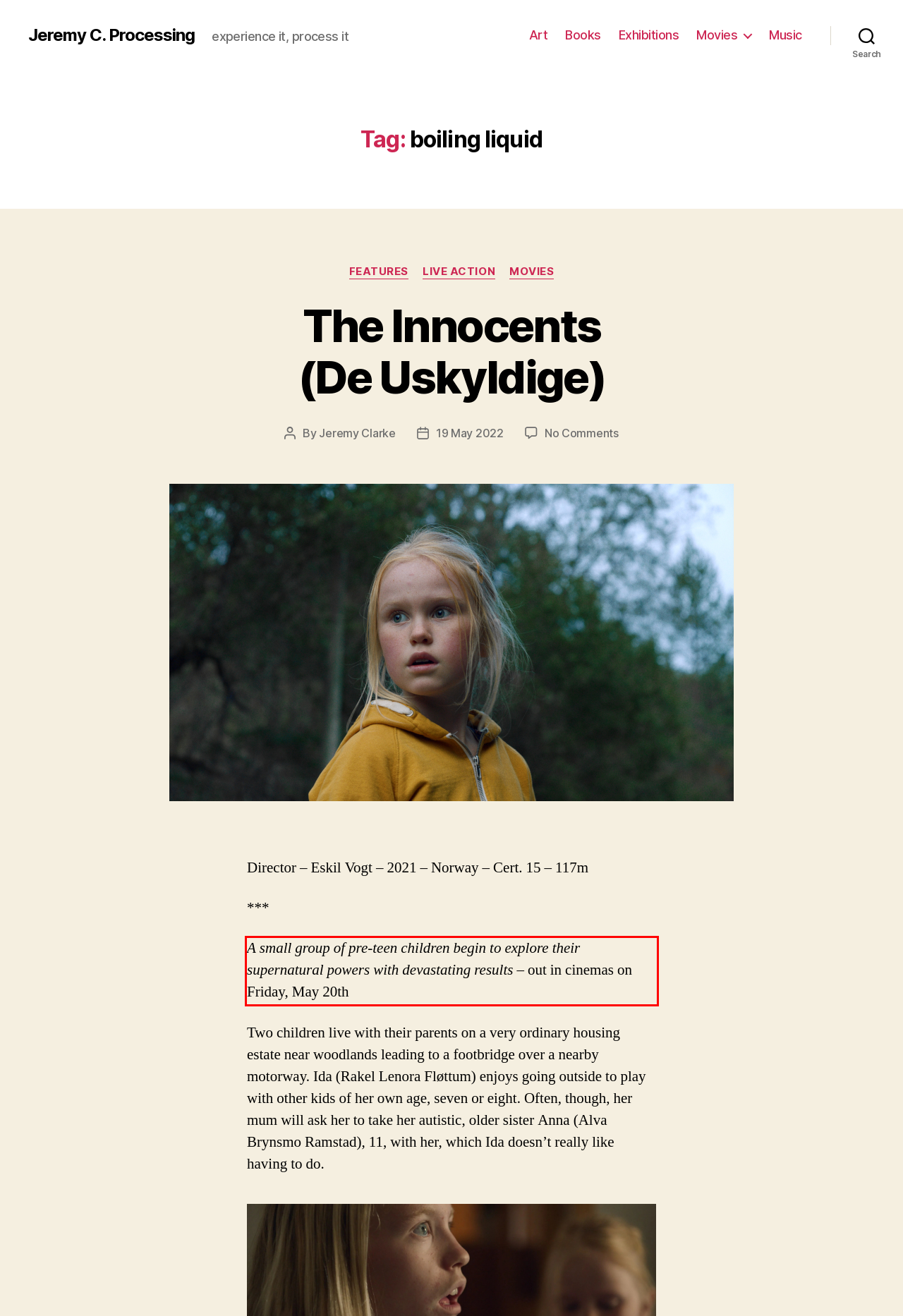Given a screenshot of a webpage containing a red rectangle bounding box, extract and provide the text content found within the red bounding box.

A small group of pre-teen children begin to explore their supernatural powers with devastating results – out in cinemas on Friday, May 20th